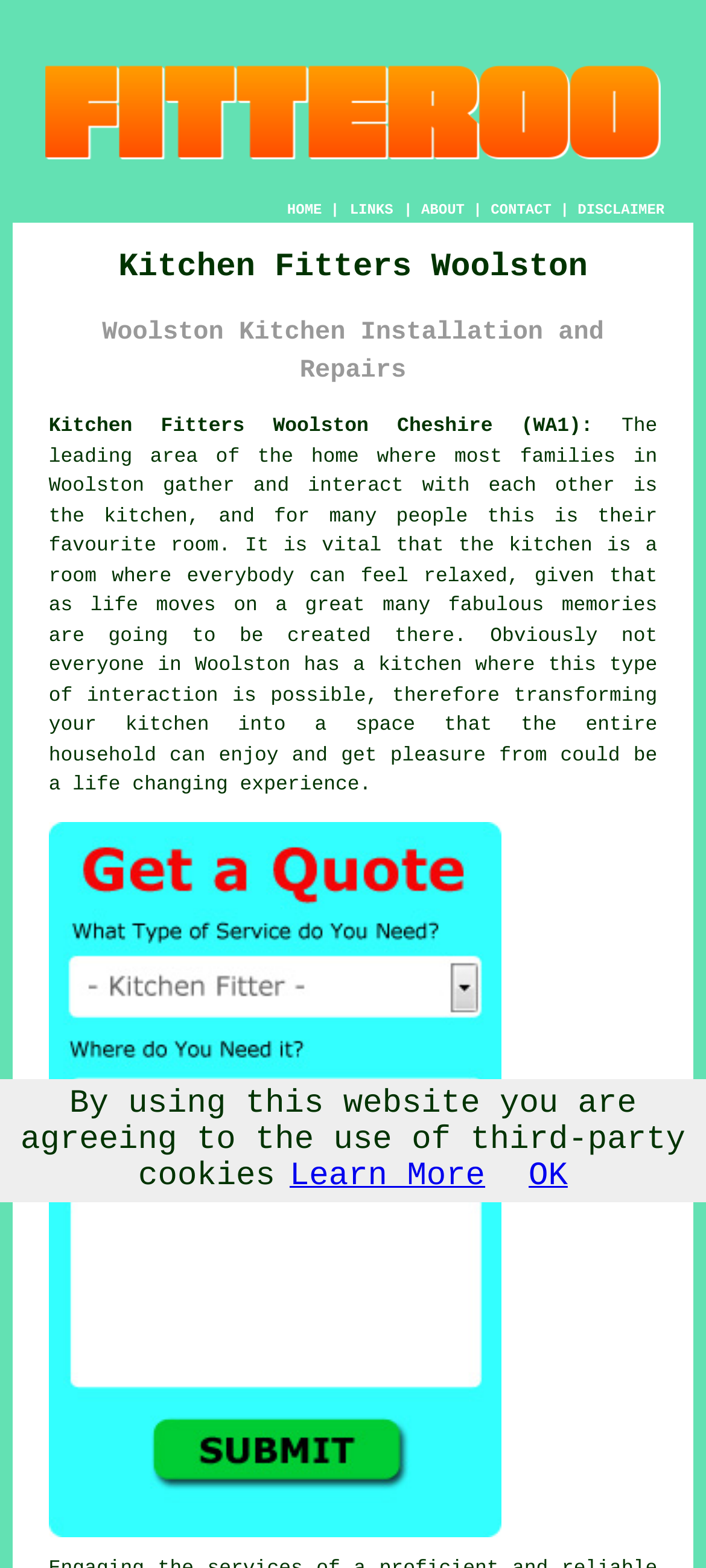Locate the bounding box coordinates of the element that needs to be clicked to carry out the instruction: "Go to Home". The coordinates should be given as four float numbers ranging from 0 to 1, i.e., [left, top, right, bottom].

None